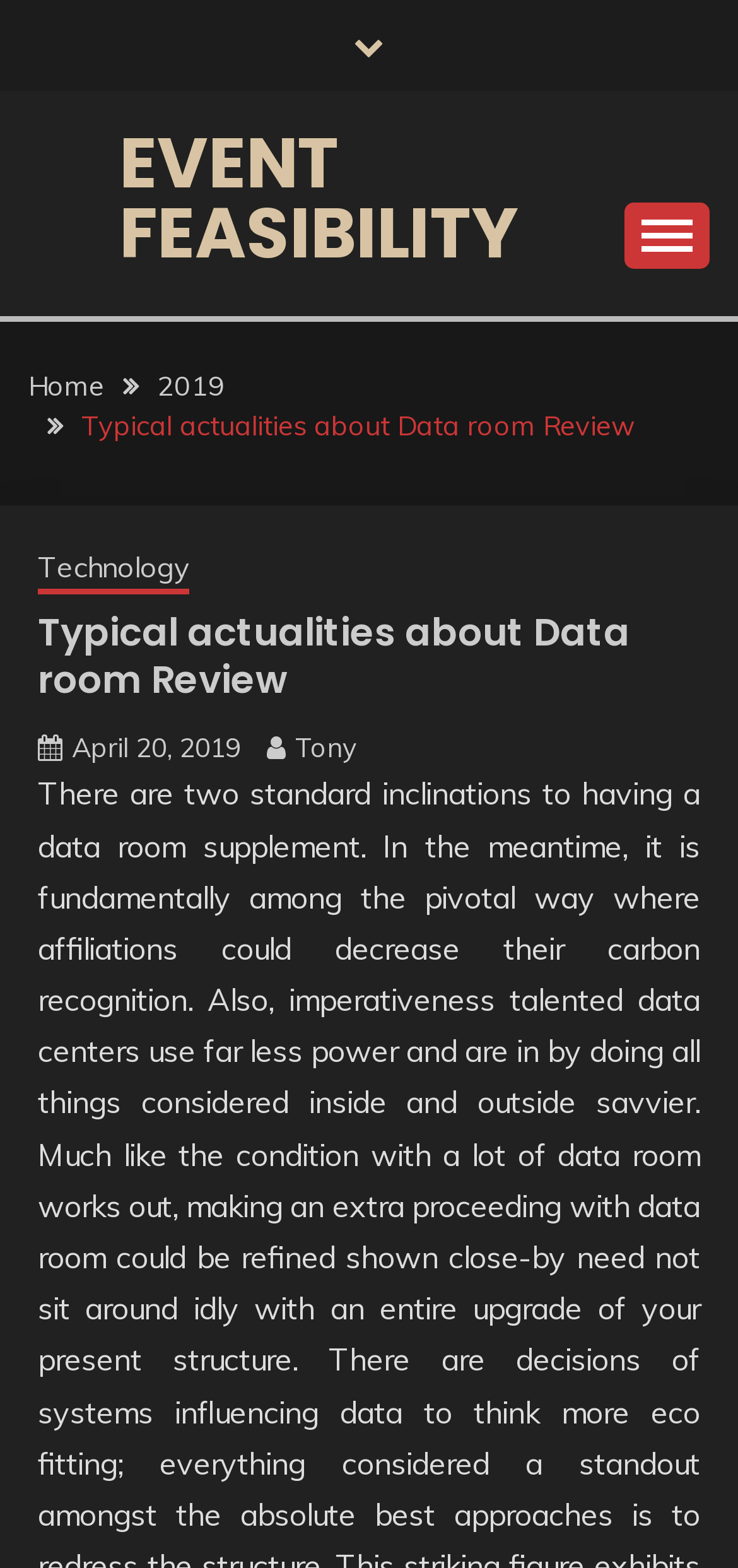Locate the bounding box of the UI element described in the following text: "parent_node: Skip to content".

[0.805, 0.716, 0.923, 0.765]